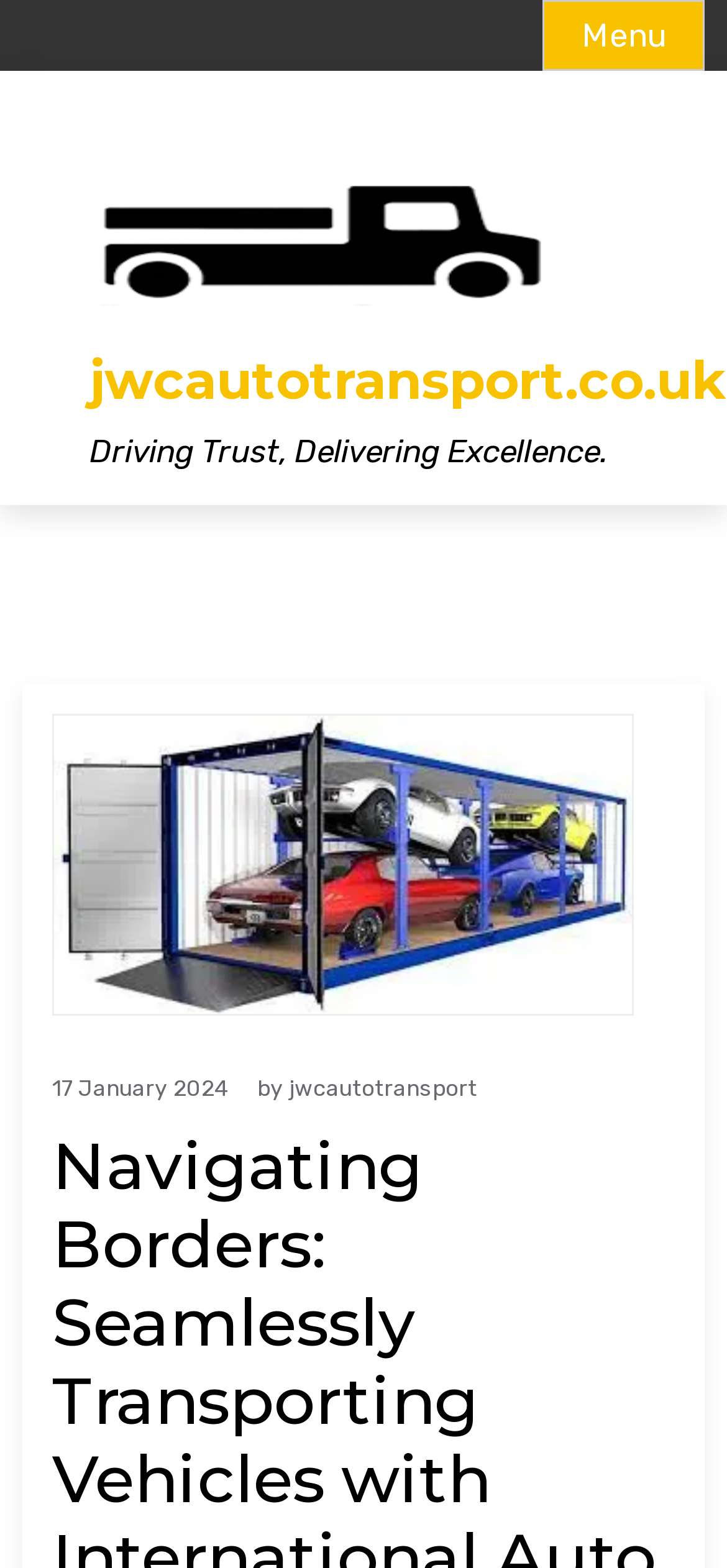What is the topic of the image on the webpage?
Please answer the question with a detailed and comprehensive explanation.

I found the topic of the image by looking at the image element with the text 'international auto shipping services' which suggests that the image is related to international auto shipping services.